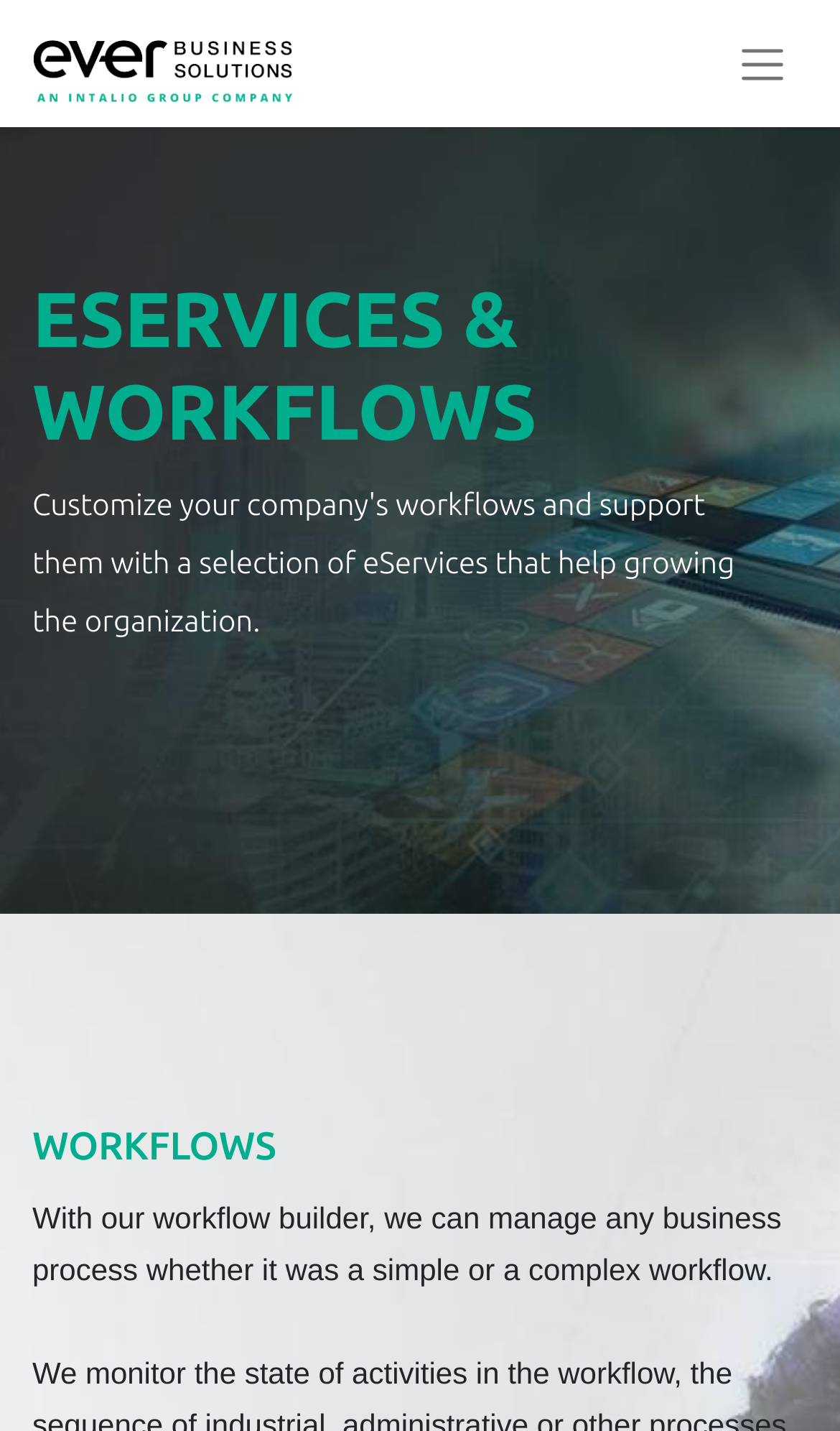What is the logo of Ever Business Solutions? Using the information from the screenshot, answer with a single word or phrase.

Image